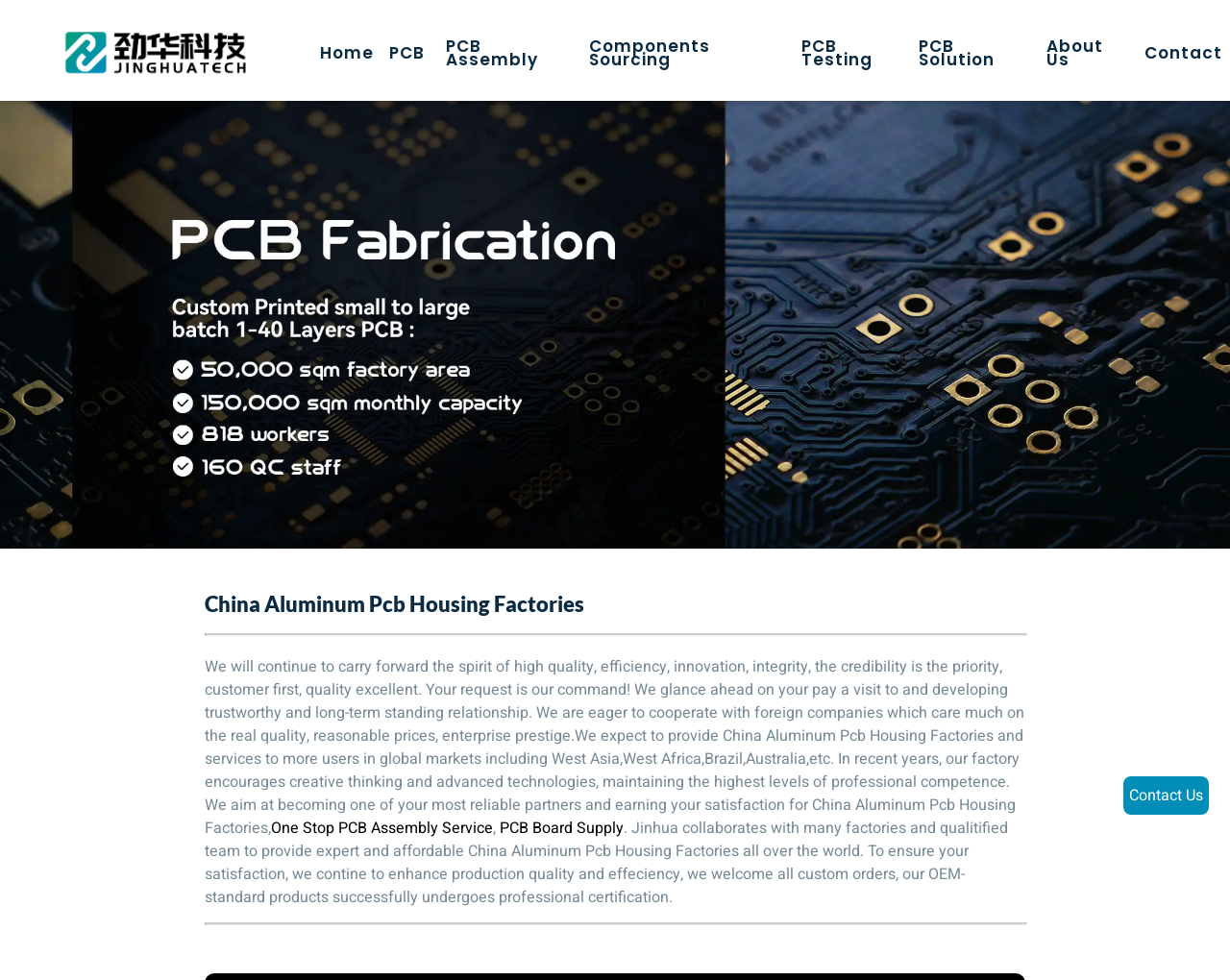What is the company's target market?
Based on the content of the image, thoroughly explain and answer the question.

The company's target market is mentioned in the StaticText element, which states that they expect to provide China Aluminum Pcb Housing Factories and services to more users in global markets including West Asia, West Africa, Brazil, Australia, etc.